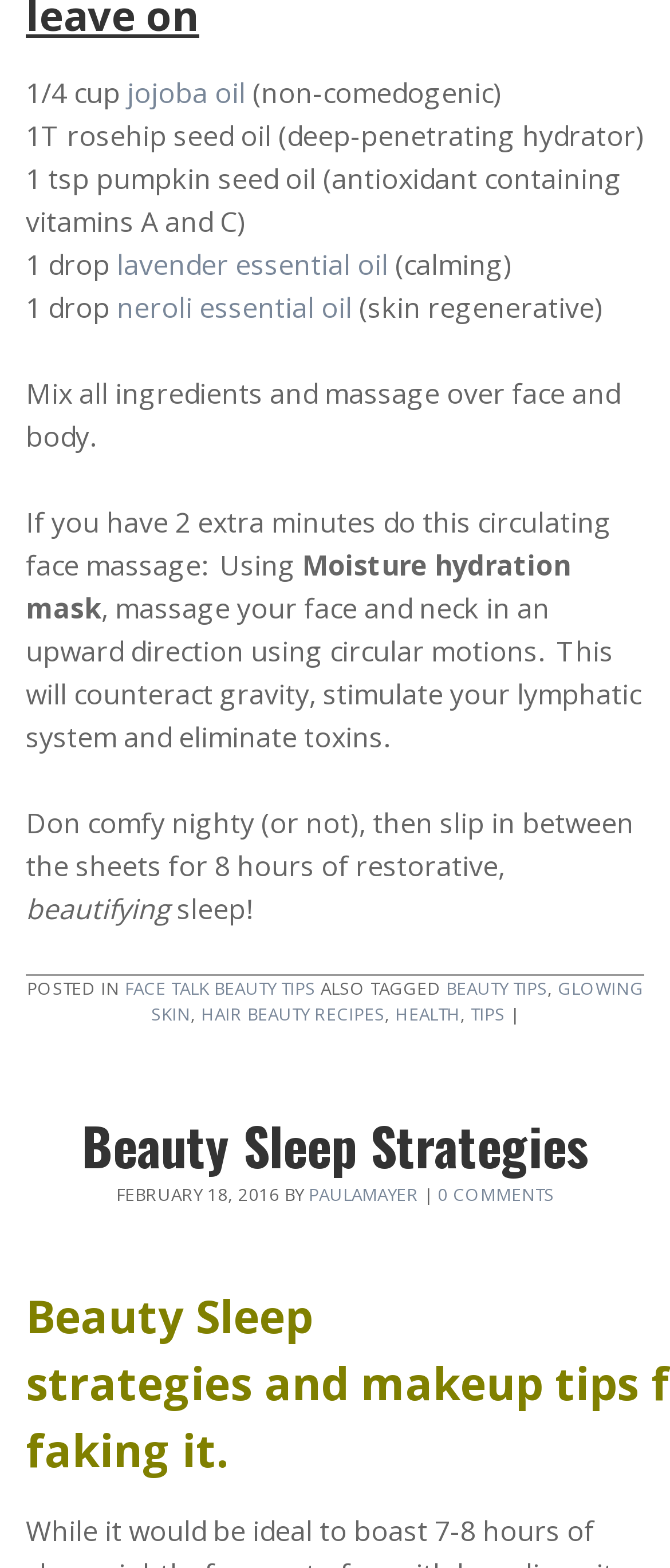Find the bounding box coordinates of the clickable region needed to perform the following instruction: "Click on 'Beauty Sleep Strategies'". The coordinates should be provided as four float numbers between 0 and 1, i.e., [left, top, right, bottom].

[0.122, 0.705, 0.878, 0.755]